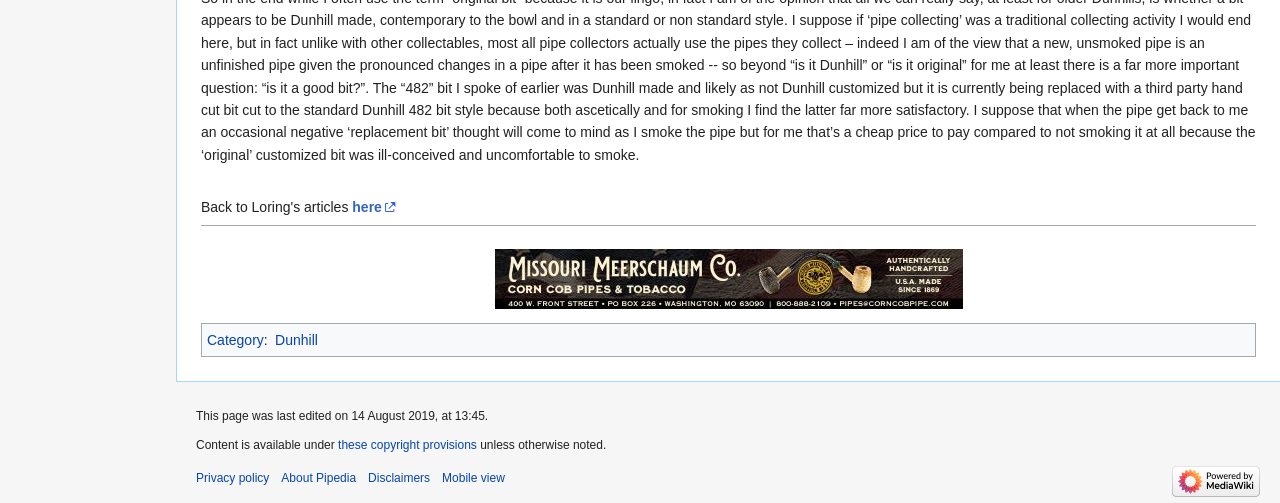Given the element description, predict the bounding box coordinates in the format (top-left x, top-left y, bottom-right x, bottom-right y), using floating point numbers between 0 and 1: here

[0.275, 0.395, 0.309, 0.427]